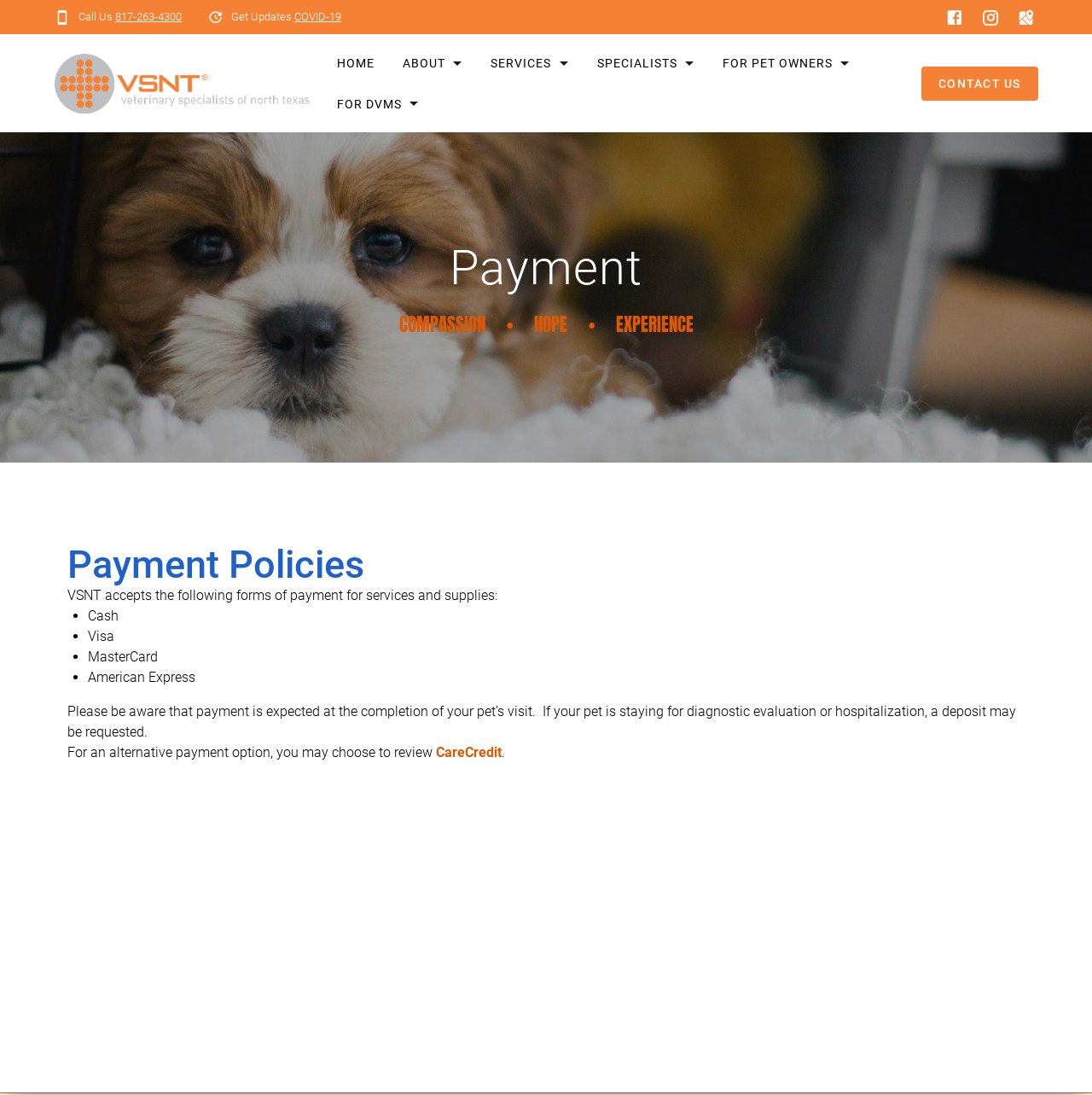Give an extensive and precise description of the webpage.

The webpage is about payment information for Veterinary Specialists of North Texas. At the top, there is a logo of VSNT on the left, and a set of social media icons on the right. Below the logo, there is a navigation menu with links to different sections of the website, including HOME, ABOUT, SERVICES, SPECIALISTS, FOR PET OWNERS, and FOR DVMS.

The main content of the page is divided into two sections. The first section has a heading "Payment" and a subheading "Payment Policies". Below the subheading, there is a paragraph of text explaining the payment policies, followed by a list of accepted payment methods, including cash, Visa, MasterCard, and American Express.

The second section has a paragraph of text explaining alternative payment options, including CareCredit. Below this paragraph, there are links to CONTACT US, PRIVACY POLICY, FOR PET OWNERS, FOR DVMS, and WEBSITE BY D MEDIA.

At the bottom of the page, there is a copyright notice "© 2024 Veterinary Specialists of North Texas".